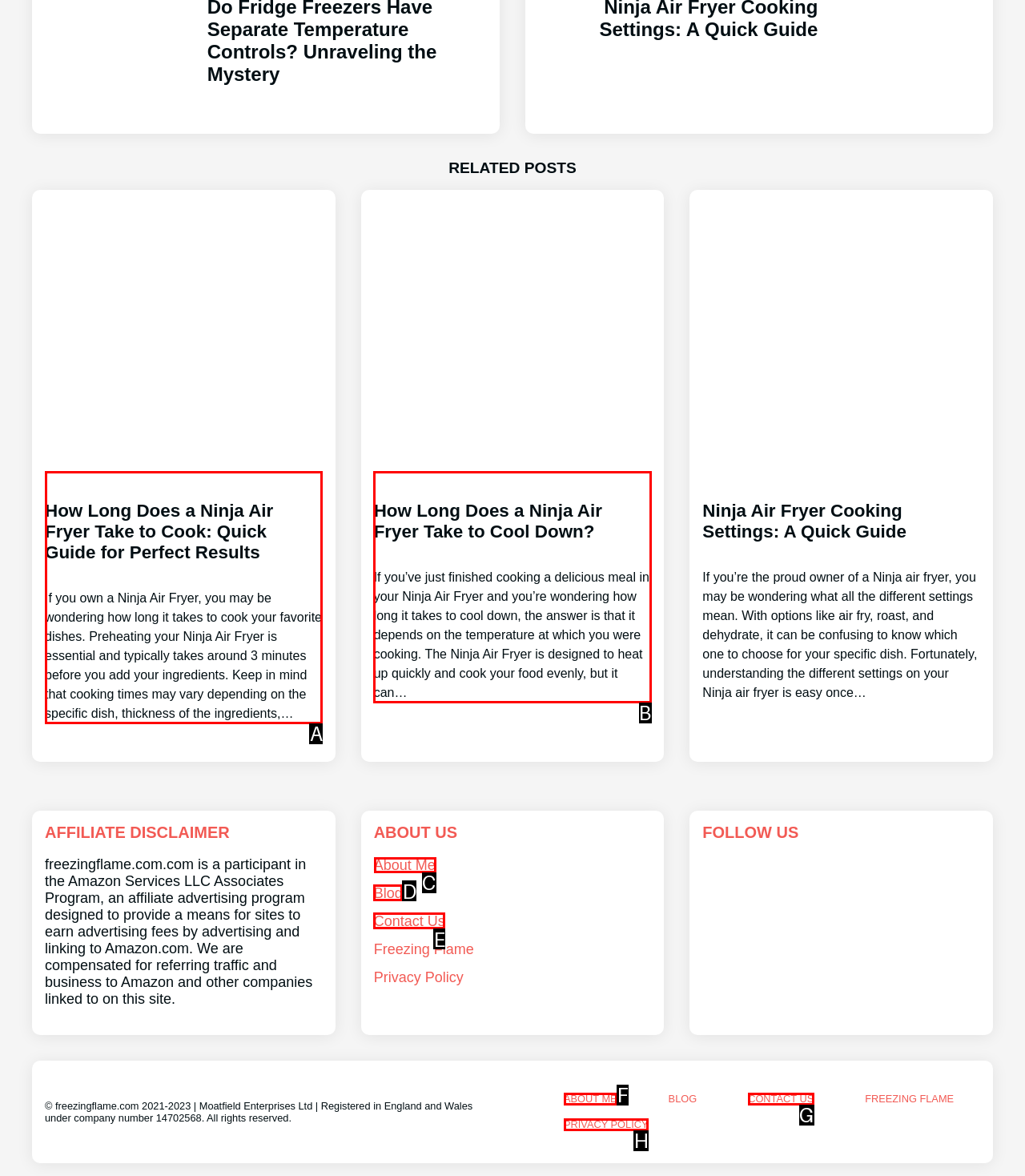From the options shown in the screenshot, tell me which lettered element I need to click to complete the task: Visit the About Me page.

C